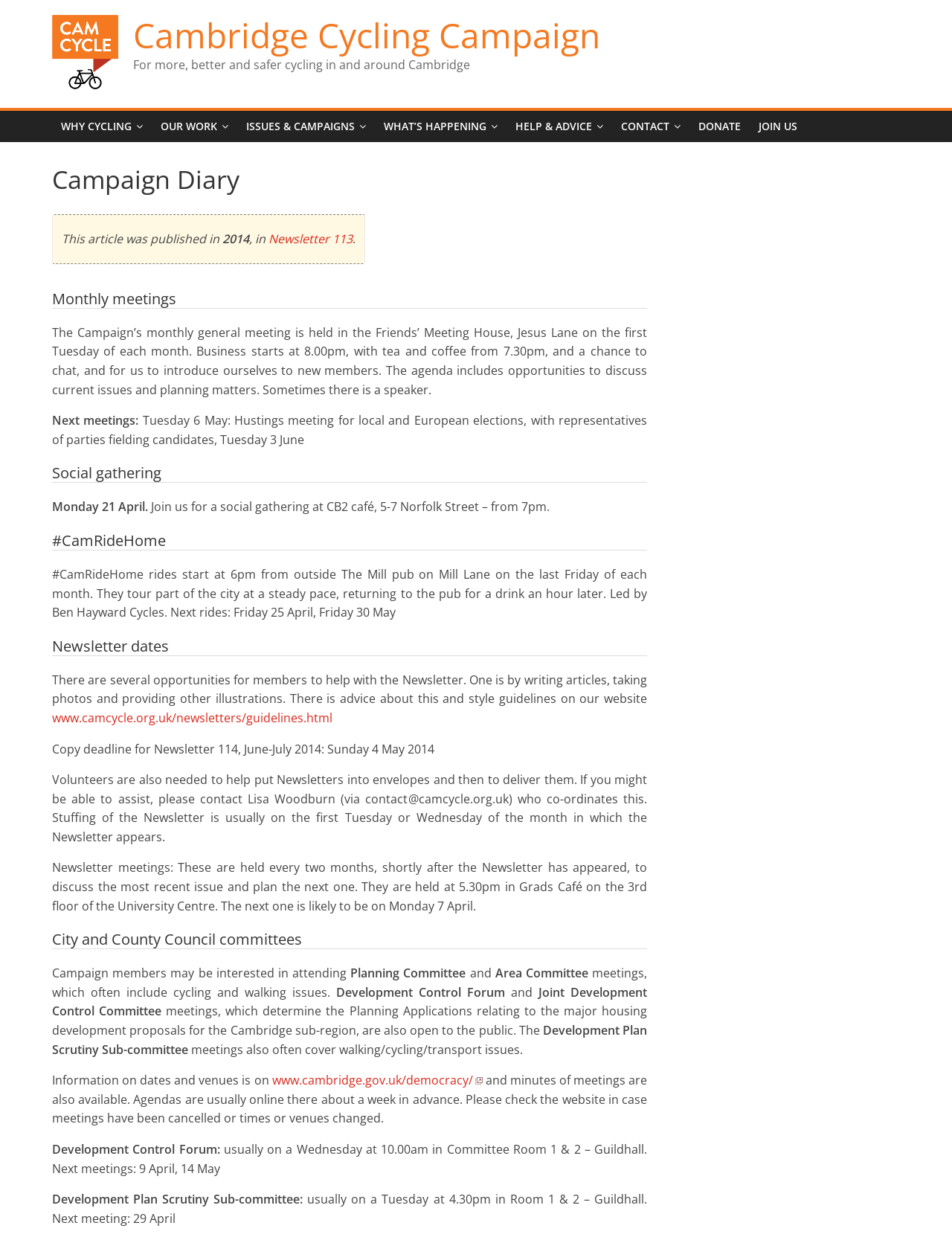What is the name of the café where the social gathering will take place?
Utilize the image to construct a detailed and well-explained answer.

I found this information in the section 'Social gathering' where it mentions the location of the social gathering, which is CB2 café.